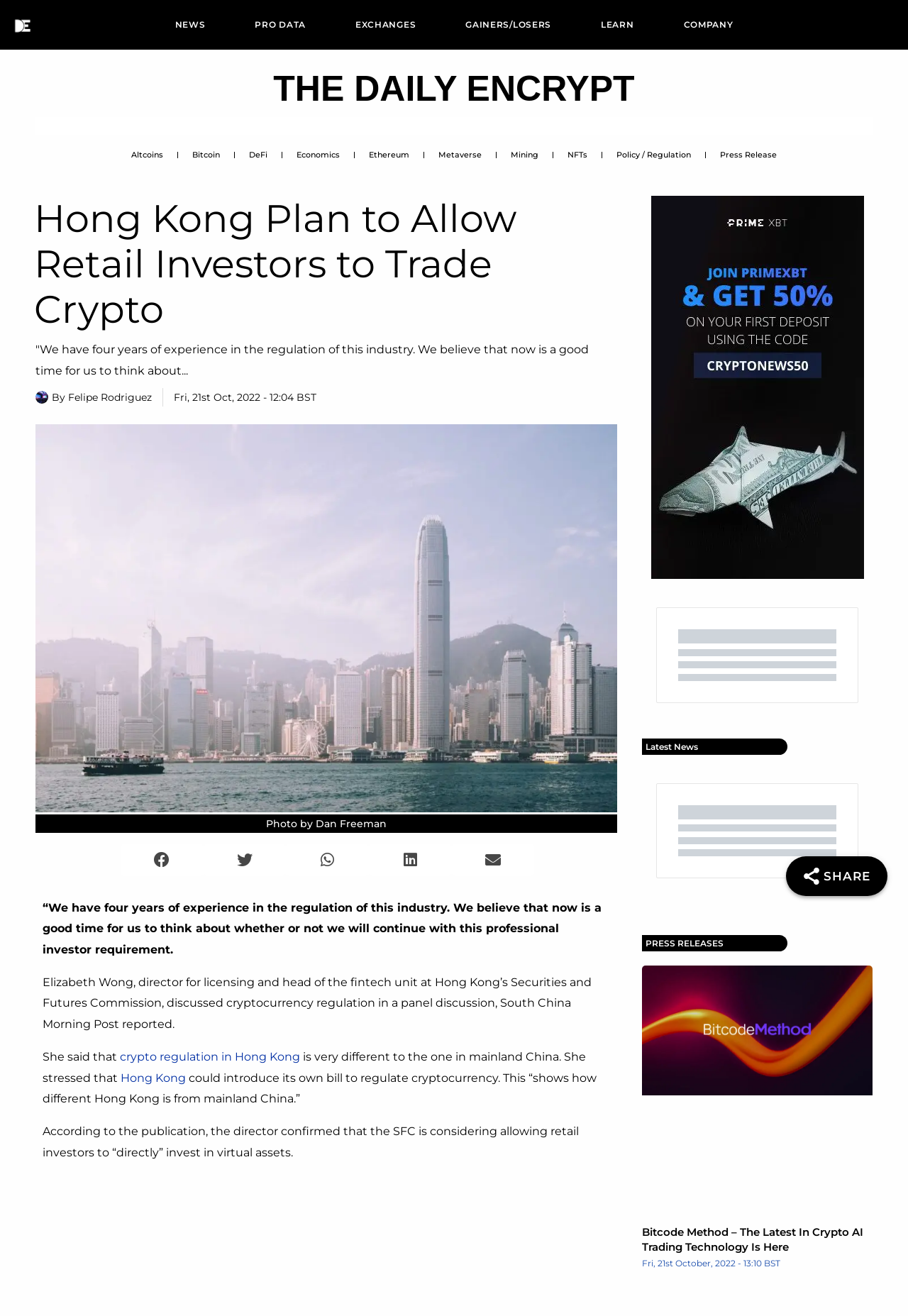What is the topic of the article?
Use the screenshot to answer the question with a single word or phrase.

Crypto regulation